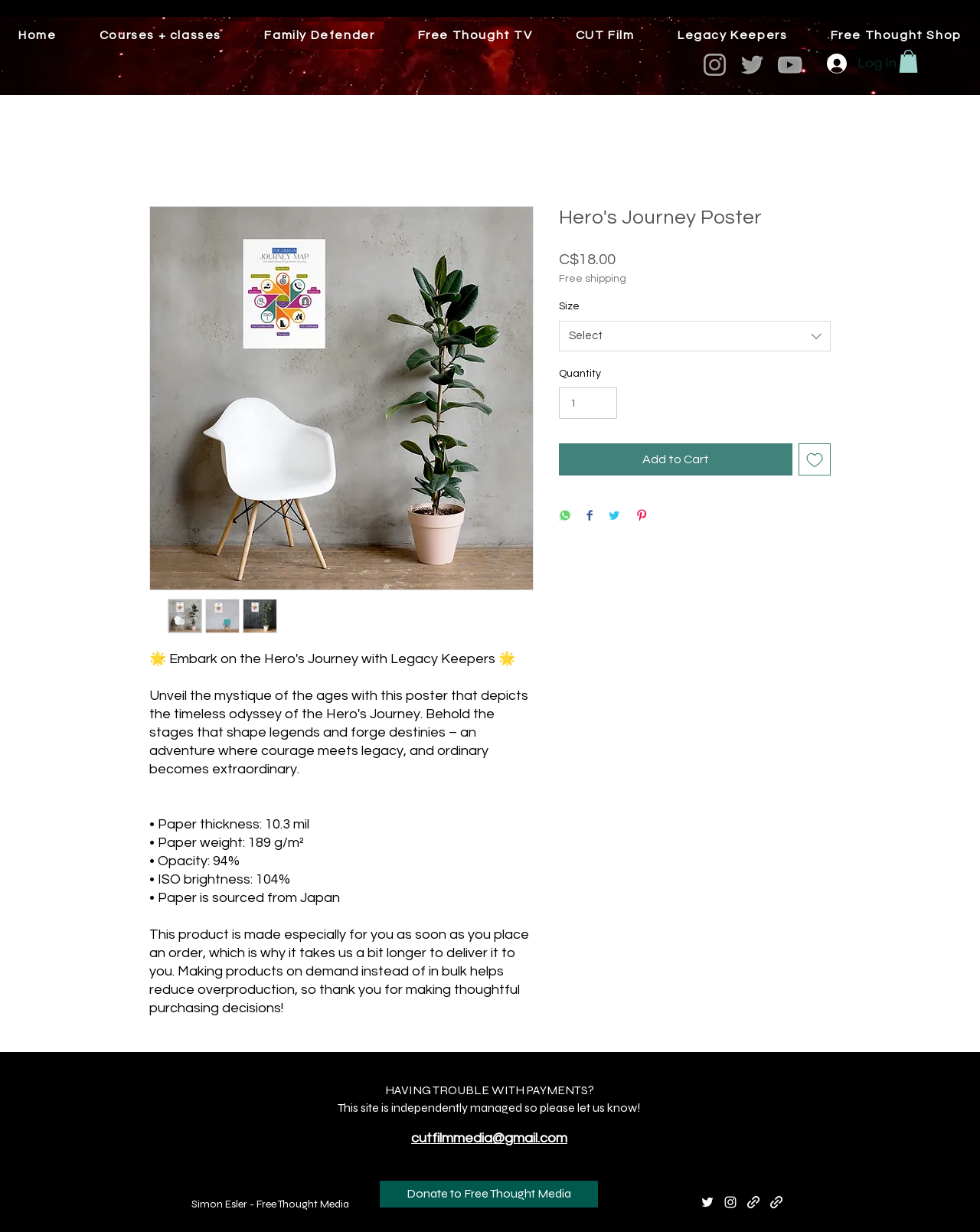Write a detailed summary of the webpage, including text, images, and layout.

This webpage is dedicated to showcasing the "Hero's Journey Poster" by Legacy Keepers. At the top of the page, there is a navigation bar with links to various sections of the website, including "Home", "Courses + classes", "Family Defender", "Free Thought TV", "CUT Film", "Legacy Keepers", and "Free Thought Shop". Next to the navigation bar, there is a "Log In" button.

Below the navigation bar, there is a large image of the "Hero's Journey Poster" taking up most of the width of the page. Above the image, there are three smaller buttons with thumbnails of the poster. To the right of the image, there is a section with details about the poster, including its paper thickness, weight, opacity, and ISO brightness. There is also a note about the product being made on demand to reduce overproduction.

Below the image, there is a section with the title "Hero's Journey Poster" and a price of C$18.00. There are also options to select the size of the poster and to adjust the quantity. Users can add the poster to their cart or wishlist, or share it on various social media platforms.

At the bottom of the page, there is a section with contact information, including an email address and a link to donate to Free Thought Media. There are also social media links to Twitter and Instagram.